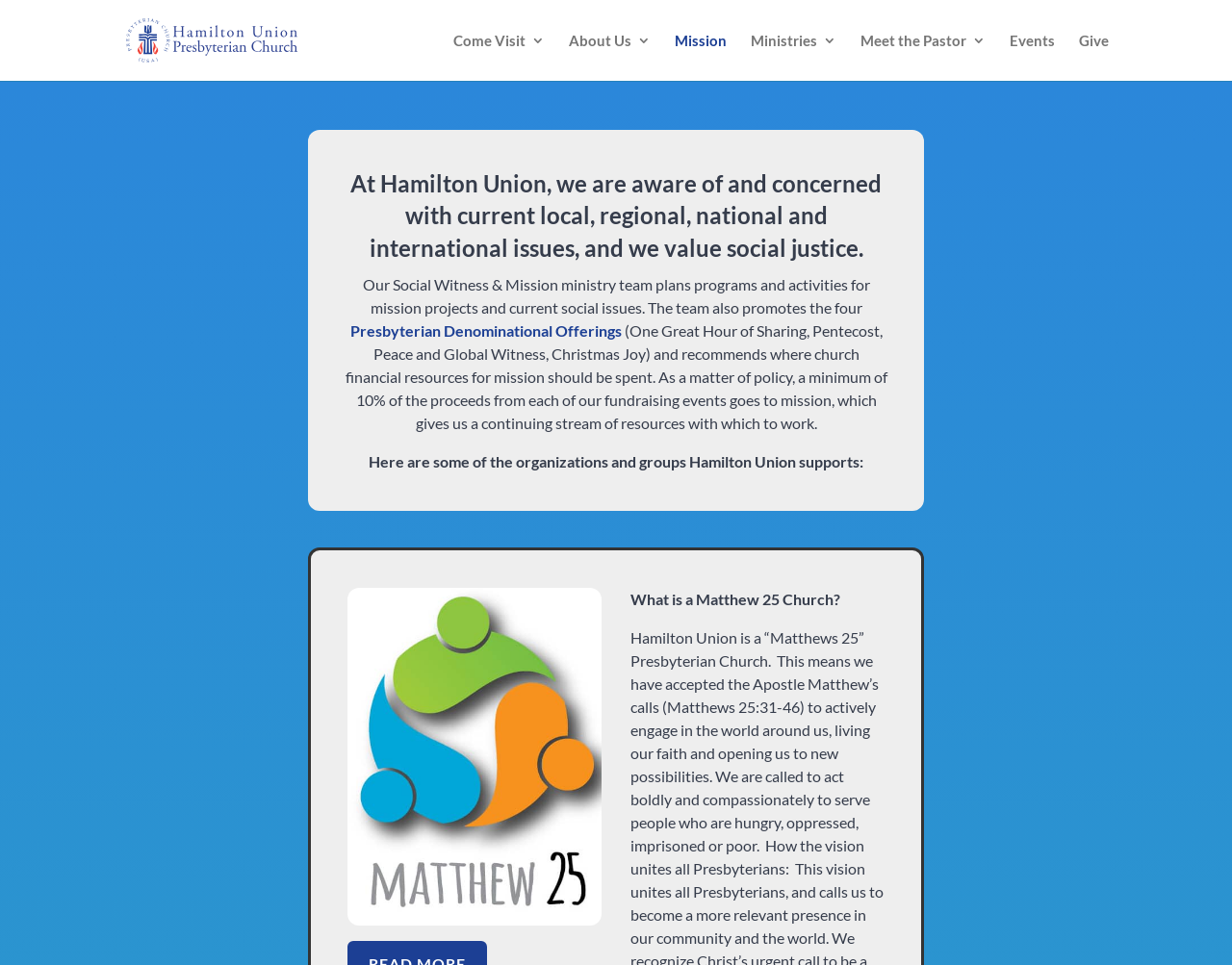Respond with a single word or phrase:
What percentage of fundraising event proceeds goes to mission?

10%